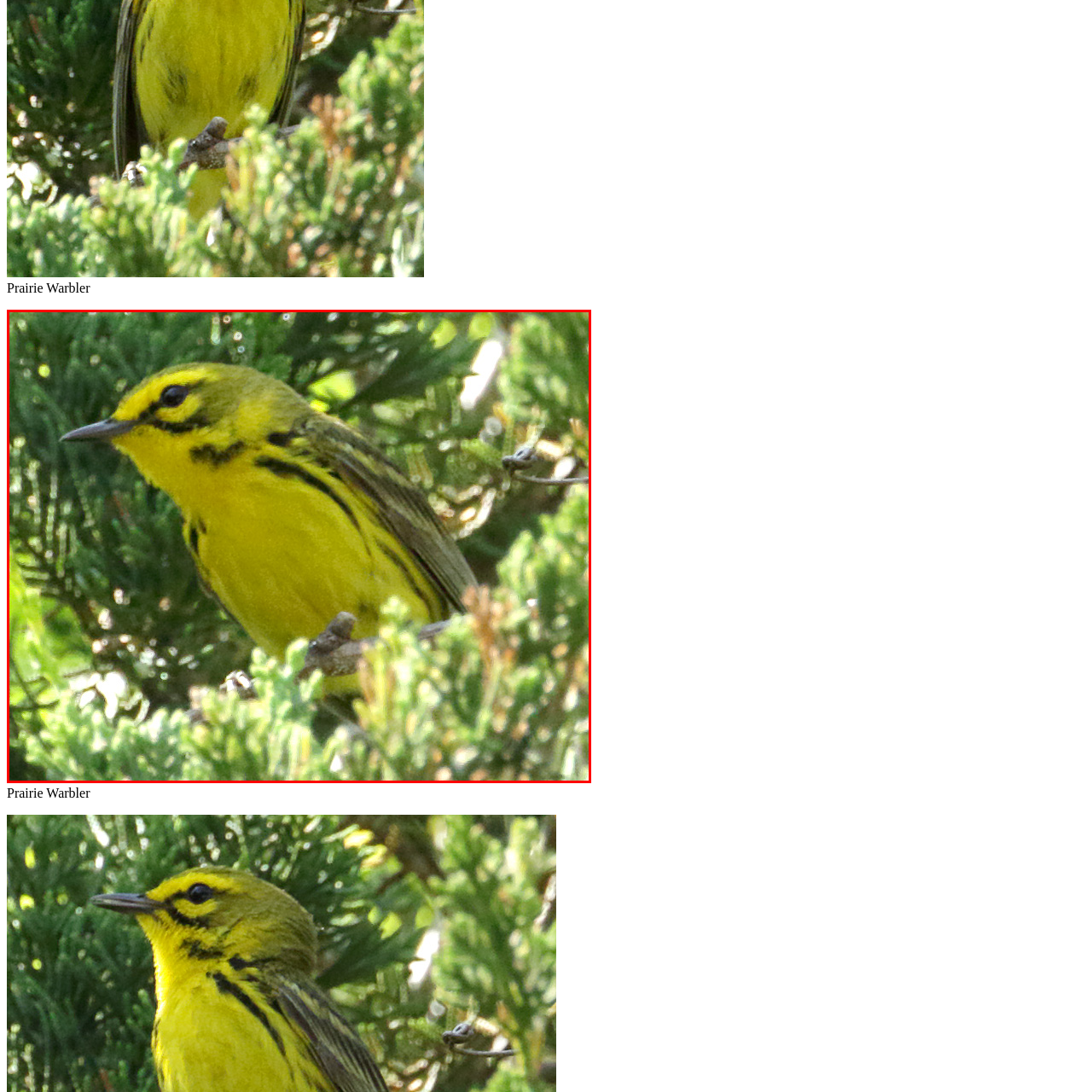Direct your attention to the image within the red bounding box and respond with a detailed answer to the following question, using the image as your reference: What is the Prairie Warbler known for?

According to the caption, the Prairie Warbler is known for its cheerful, melodic song, which is often heard during the warmer months, indicating that its song is a distinctive characteristic of the bird.